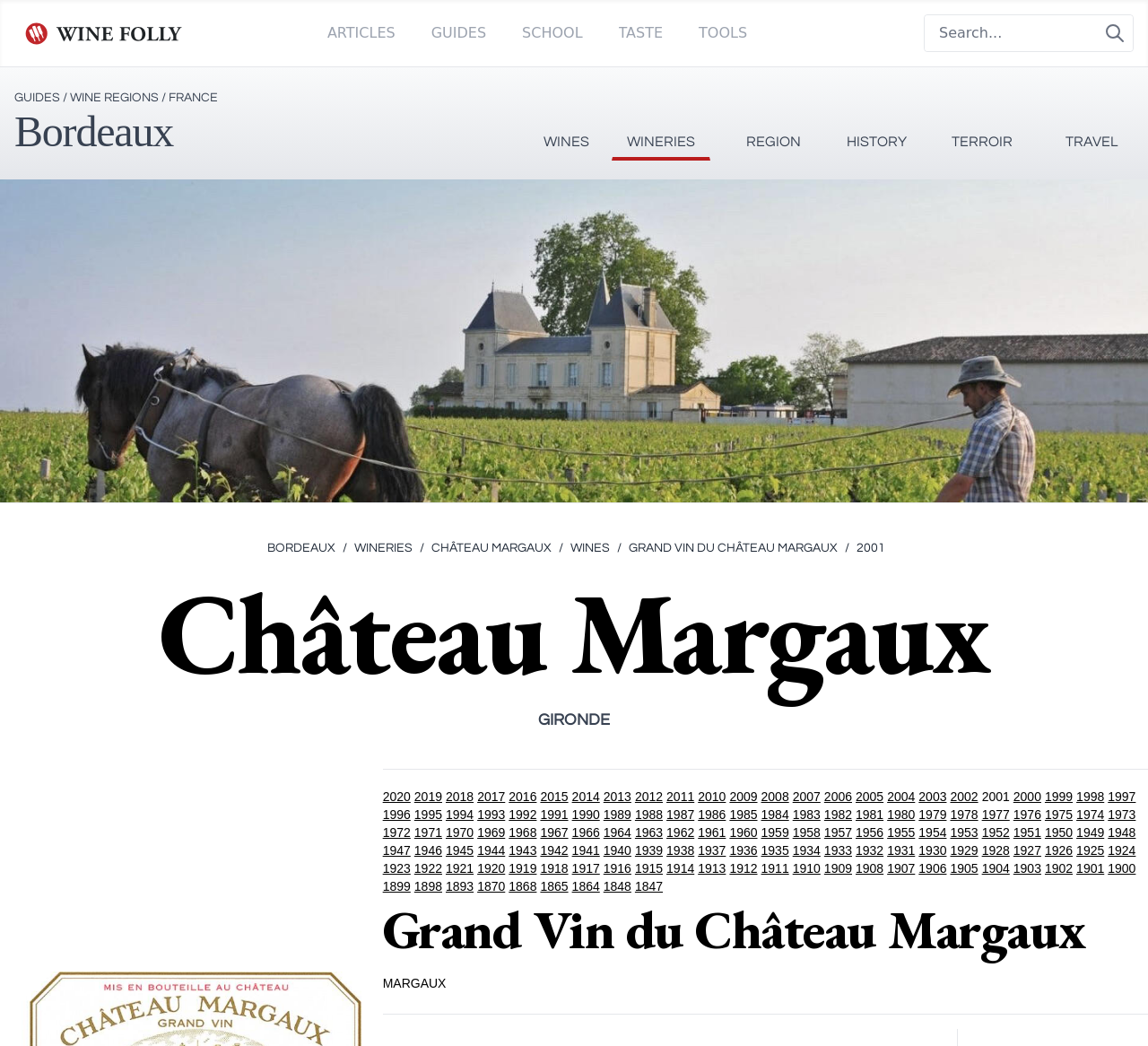What is the name of the winery?
Can you provide an in-depth and detailed response to the question?

Based on the webpage, I can see a heading element with the text 'Château Margaux' which is the name of the winery.